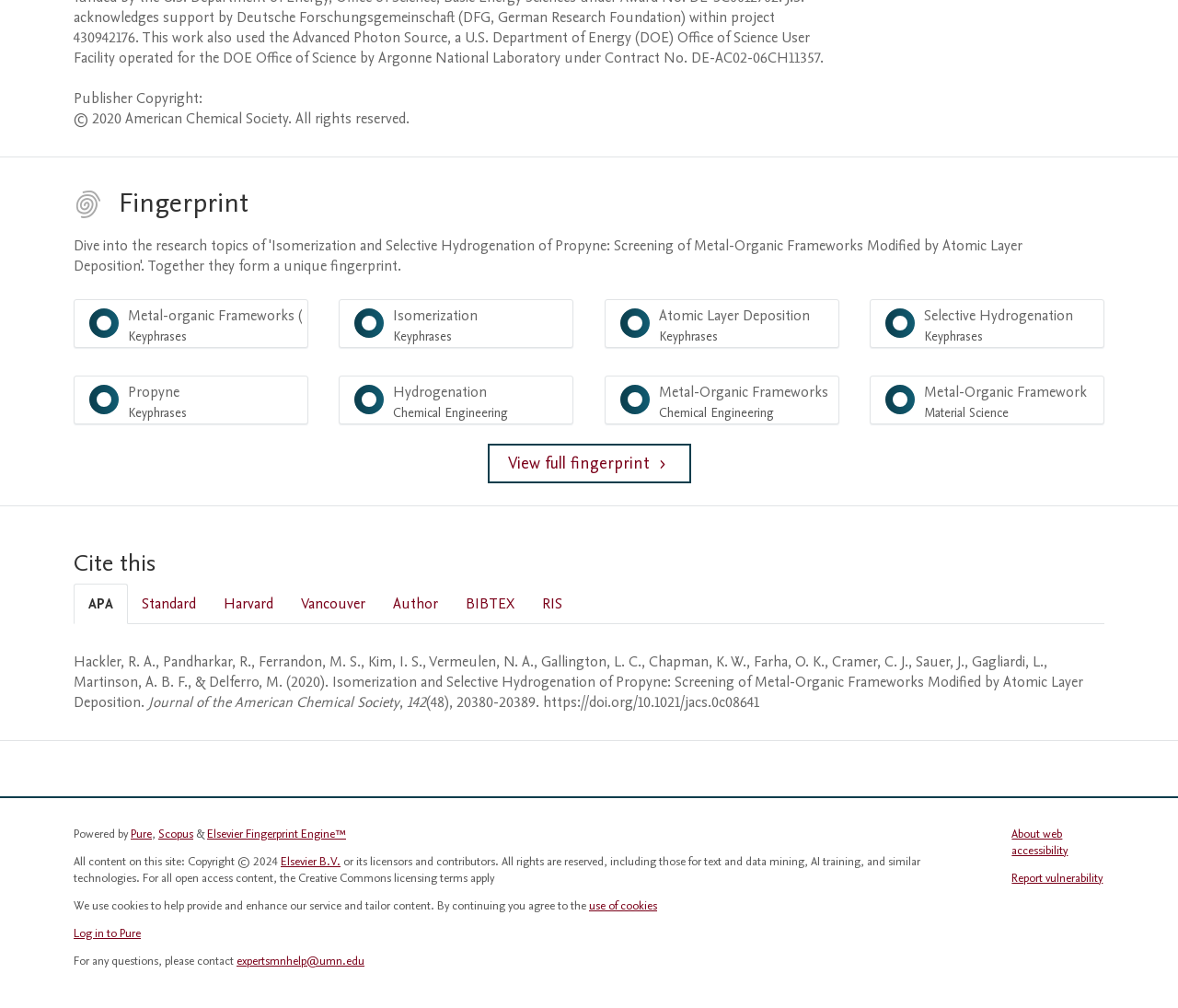Pinpoint the bounding box coordinates of the element to be clicked to execute the instruction: "Visit the publisher's website".

[0.238, 0.847, 0.289, 0.863]